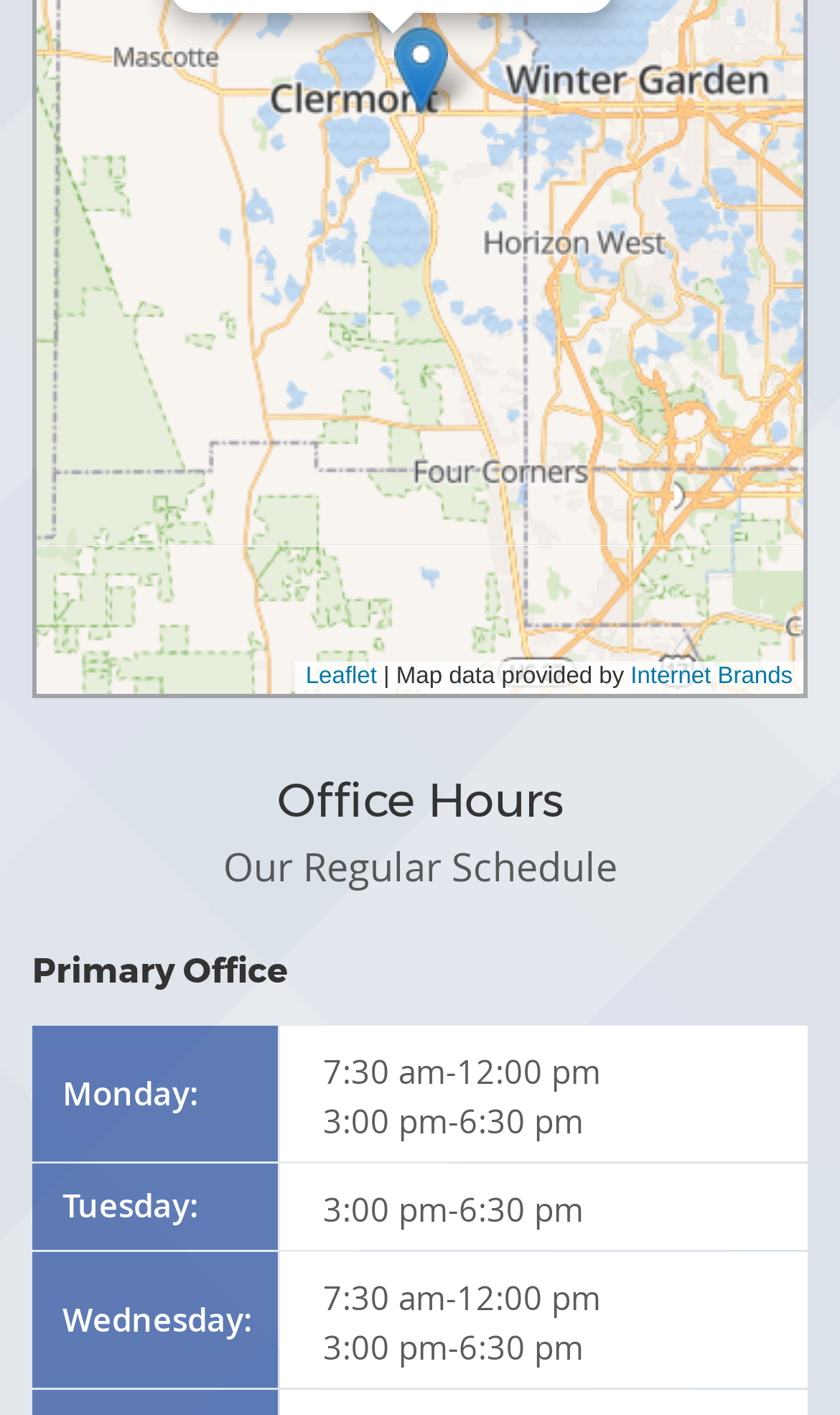What is the schedule for Tuesday?
Using the screenshot, give a one-word or short phrase answer.

Not specified